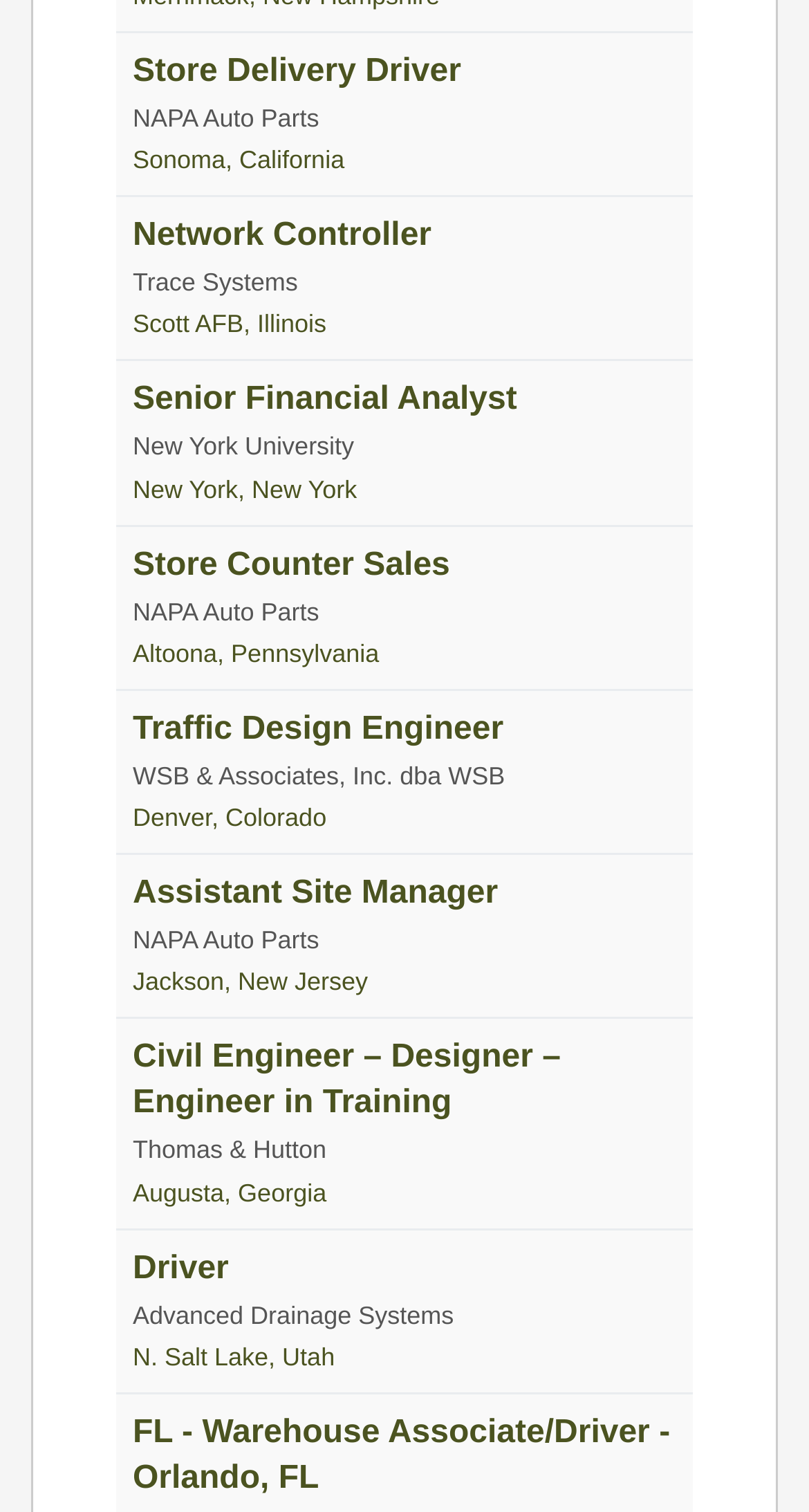Locate the bounding box coordinates of the segment that needs to be clicked to meet this instruction: "check LEI cost".

None